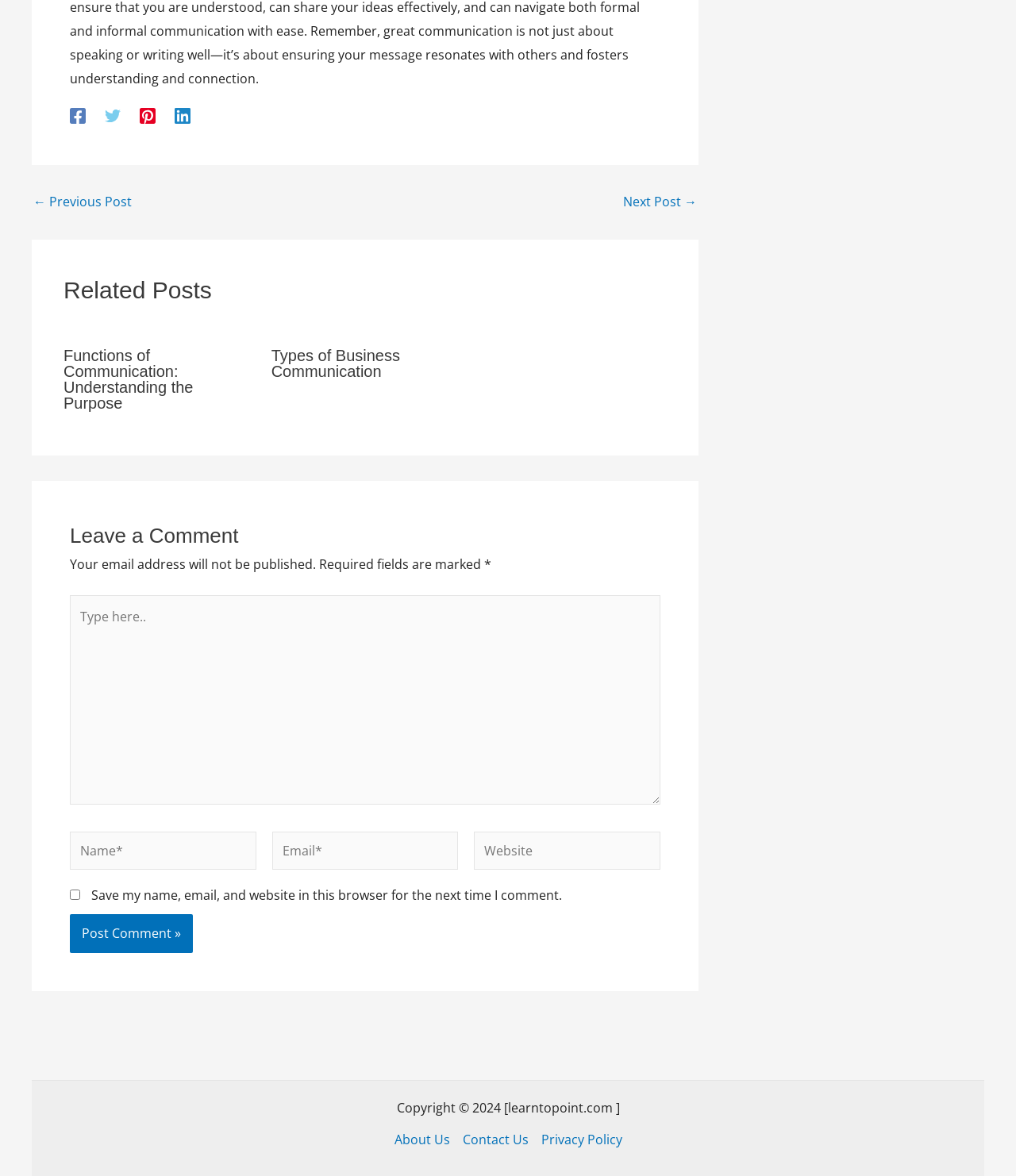What is the title of the first related post?
Ensure your answer is thorough and detailed.

I looked at the related posts section and found the title of the first post, which is 'Functions of Communication: Understanding the Purpose'.